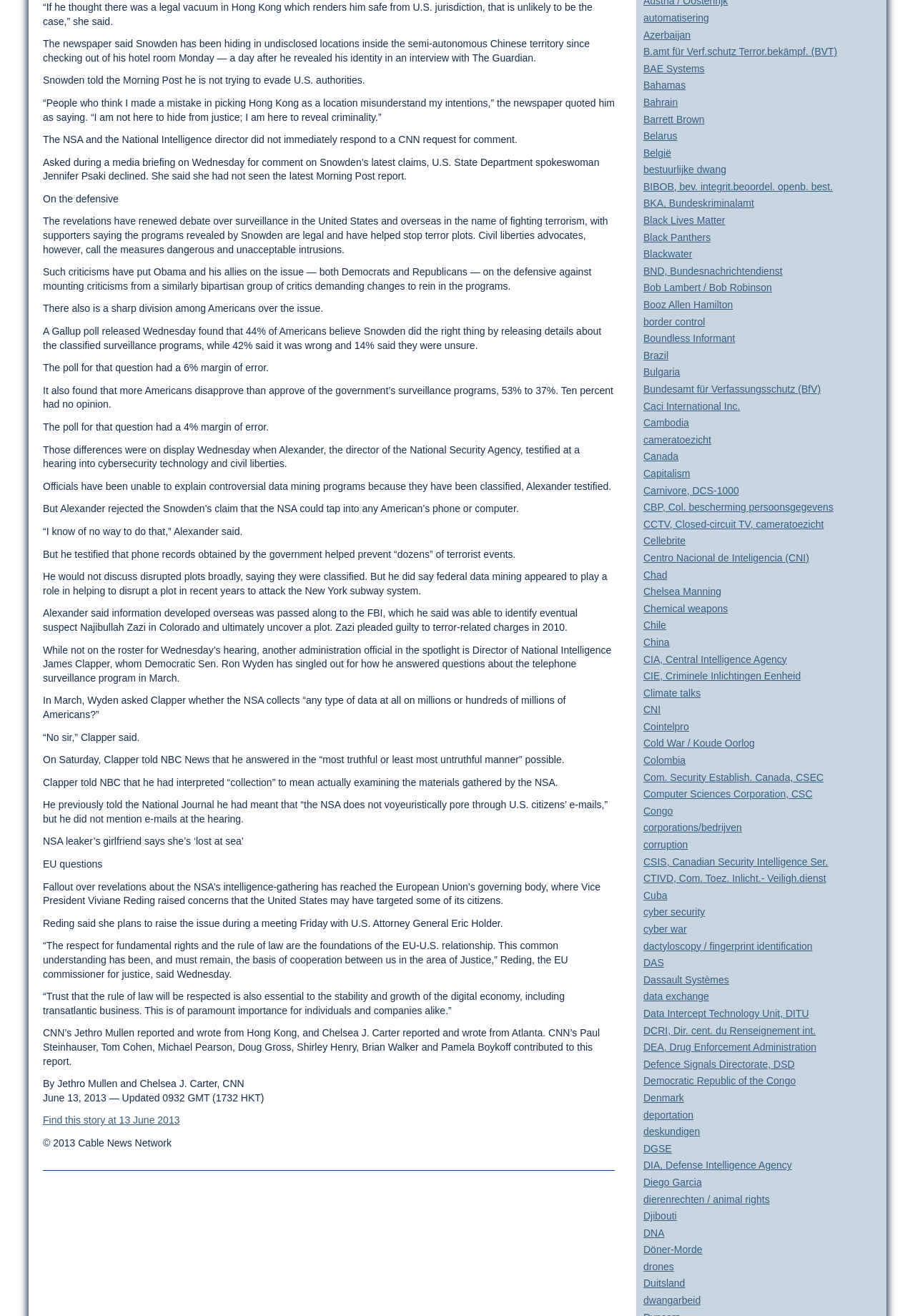What is the purpose of the webpage?
Please use the visual content to give a single word or phrase answer.

Resource page